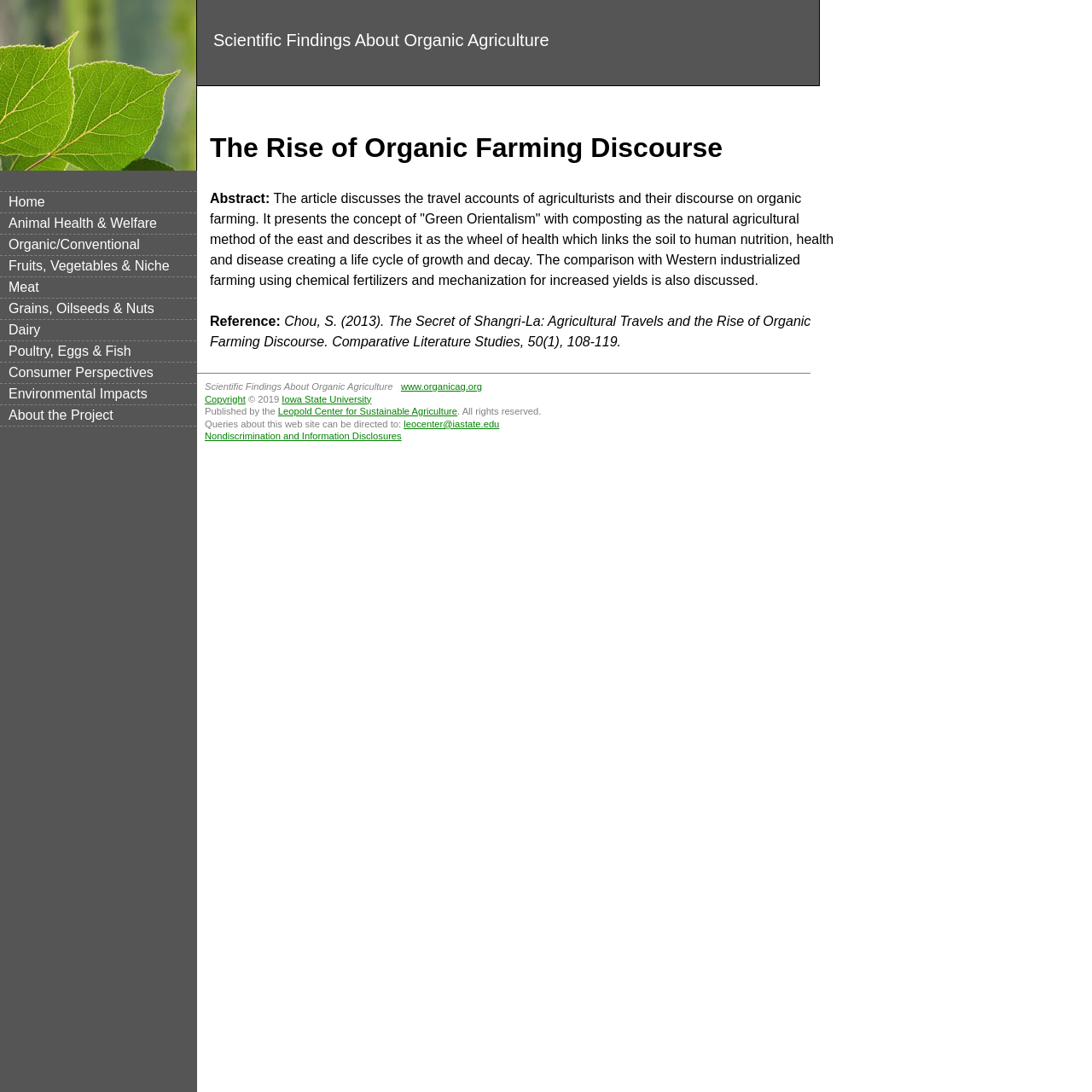Determine the bounding box coordinates of the section to be clicked to follow the instruction: "Jump to navigation". The coordinates should be given as four float numbers between 0 and 1, formatted as [left, top, right, bottom].

[0.0, 0.0, 1.0, 0.005]